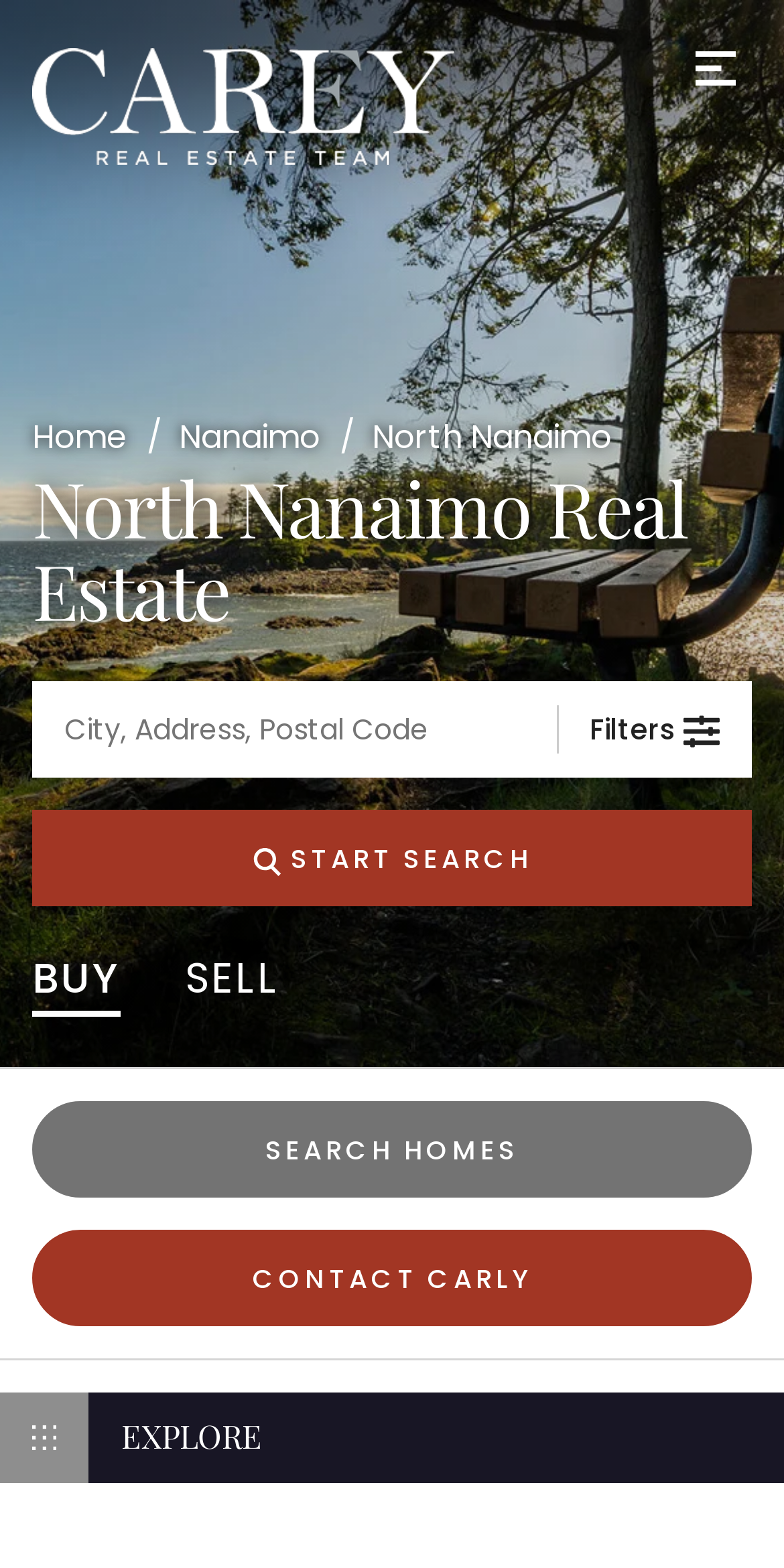Indicate the bounding box coordinates of the element that needs to be clicked to satisfy the following instruction: "View North Nanaimo luxury listings". The coordinates should be four float numbers between 0 and 1, i.e., [left, top, right, bottom].

[0.474, 0.264, 0.779, 0.293]